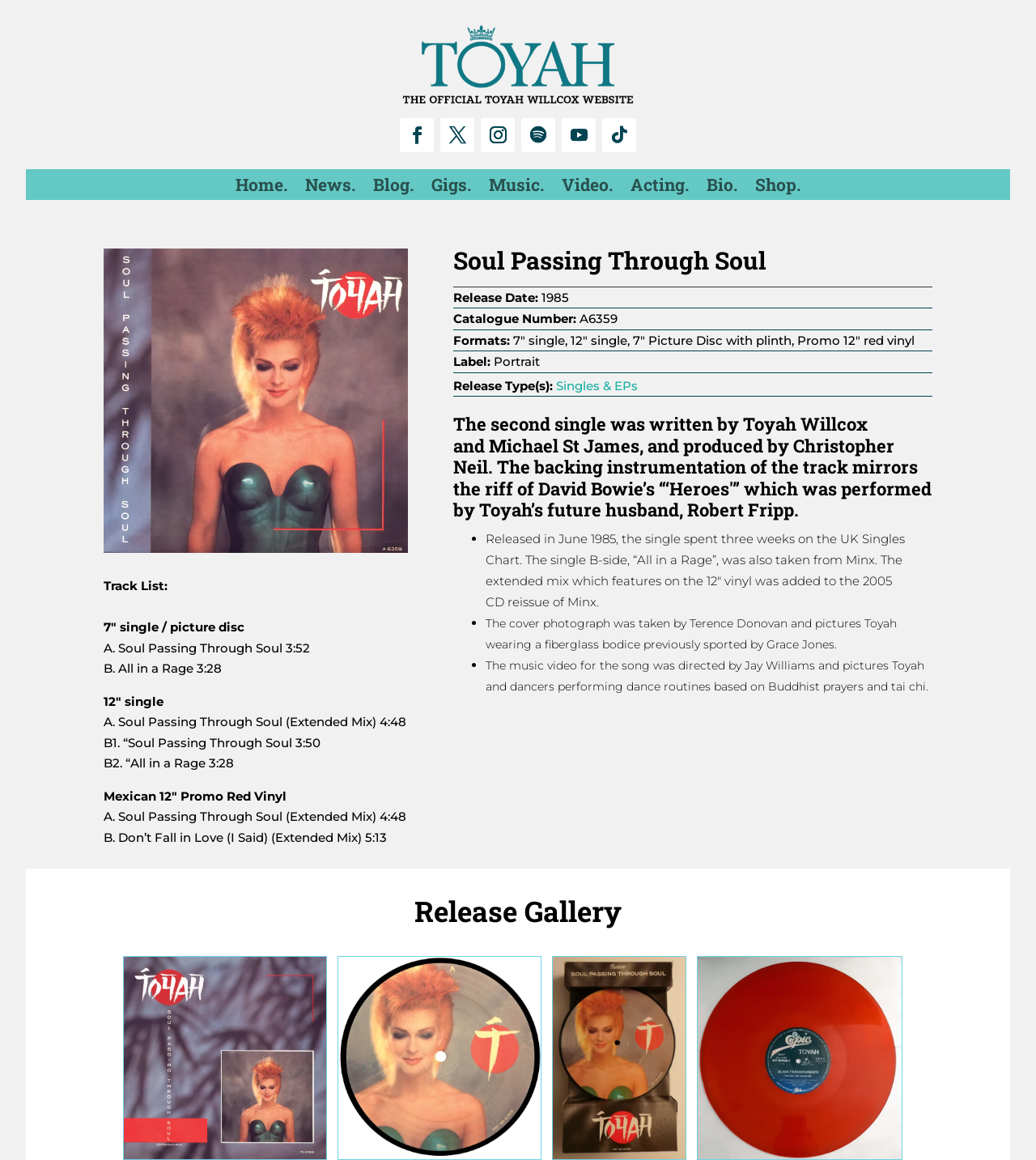Determine the bounding box coordinates of the area to click in order to meet this instruction: "Click the News link".

[0.295, 0.154, 0.343, 0.169]